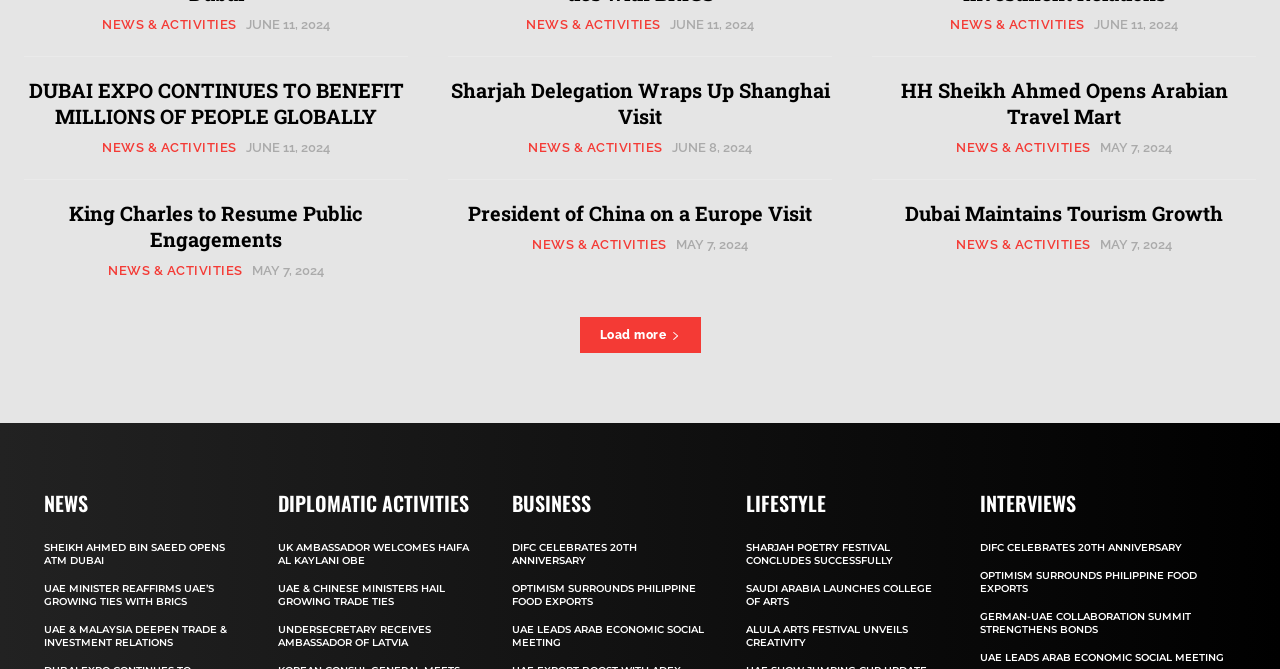Please locate the bounding box coordinates of the element that should be clicked to complete the given instruction: "Read about 'DUBAI EXPO CONTINUES TO BENEFIT MILLIONS OF PEOPLE GLOBALLY'".

[0.022, 0.115, 0.315, 0.193]